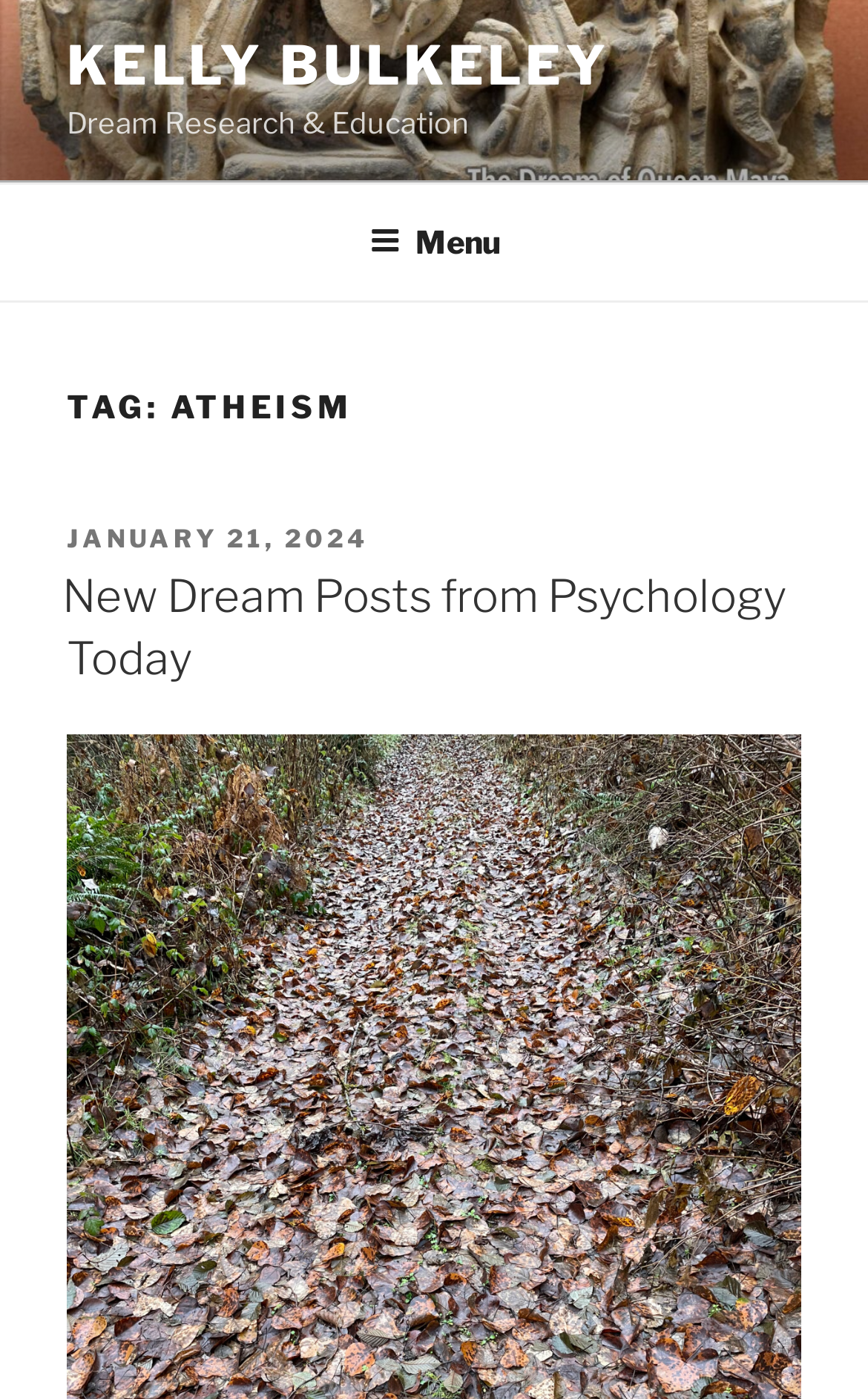What is the title of the latest post?
Using the image, elaborate on the answer with as much detail as possible.

The title of the latest post can be found by looking at the heading below the 'POSTED ON' section, which says 'New Dream Posts from Psychology Today'.